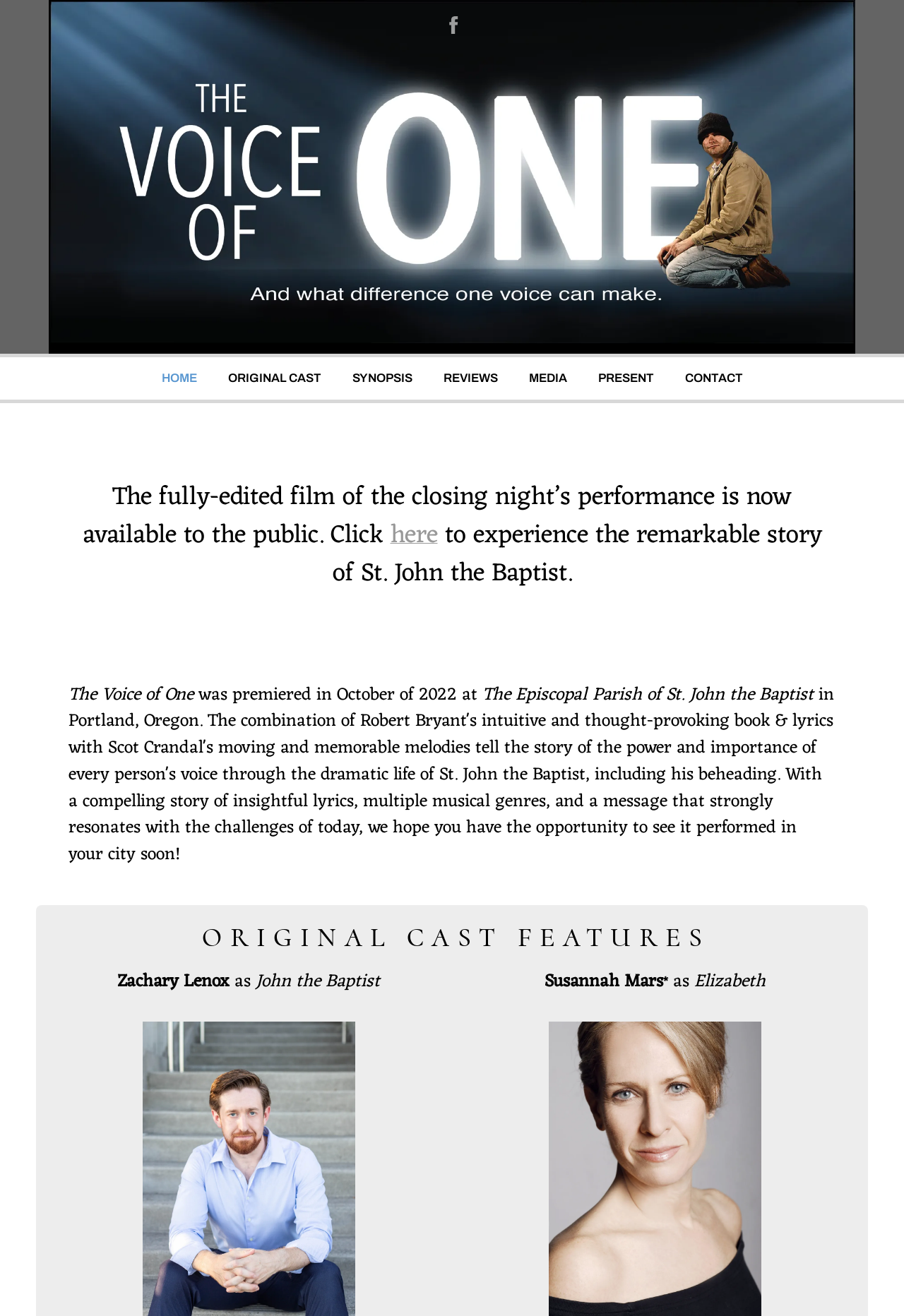Could you provide the bounding box coordinates for the portion of the screen to click to complete this instruction: "Go back to 'Top'"?

None